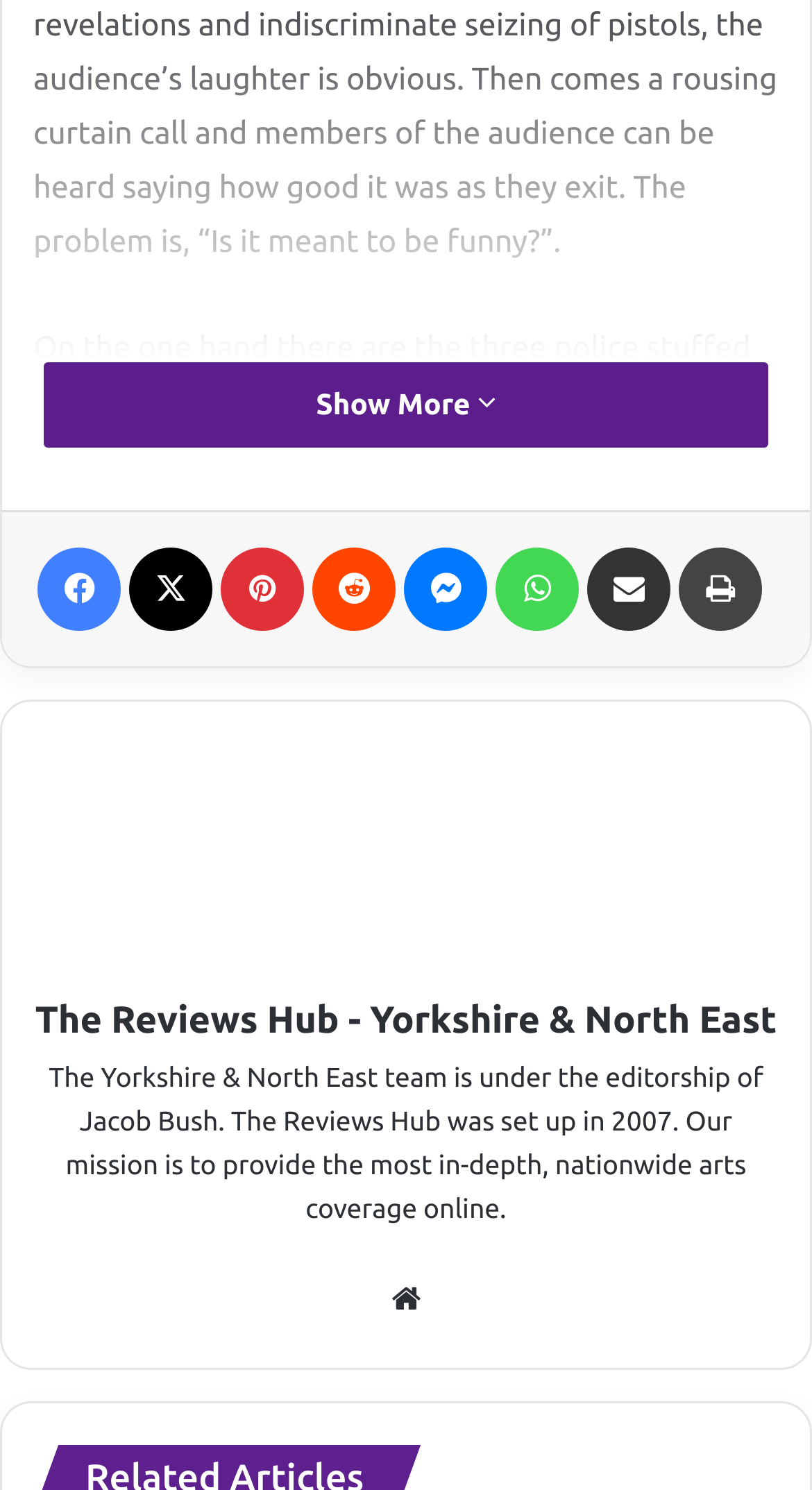Kindly respond to the following question with a single word or a brief phrase: 
What is the name of the website's editor?

Jacob Bush